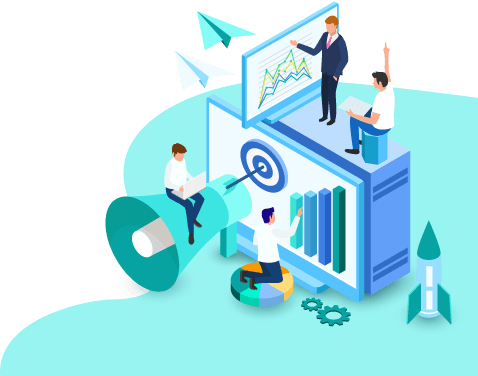Provide an in-depth description of all elements within the image.

The image showcases a vibrant and dynamic representation of digital marketing and business growth. Centrally featured is a stylized computer screen displaying graphs and data trends, symbolizing analytics and performance metrics. Surrounding the screen are four diverse characters, each engaged in various tasks: one stands tall with a raised hand, likely presenting ideas; another is seated and focused on a laptop; a third is interacting with a colorful bar chart; and a fourth examines a target symbol. 

In the foreground, a large megaphone emphasizes the importance of communication and outreach in digital marketing strategies, while colorful arrows and a sleek rocket in the background signify growth, ambition, and forward motion. This illustration encapsulates the theme "Pro Ad Scalers is your business success partner," highlighting the focus on unlocking online business growth through innovative digital marketing strategies.